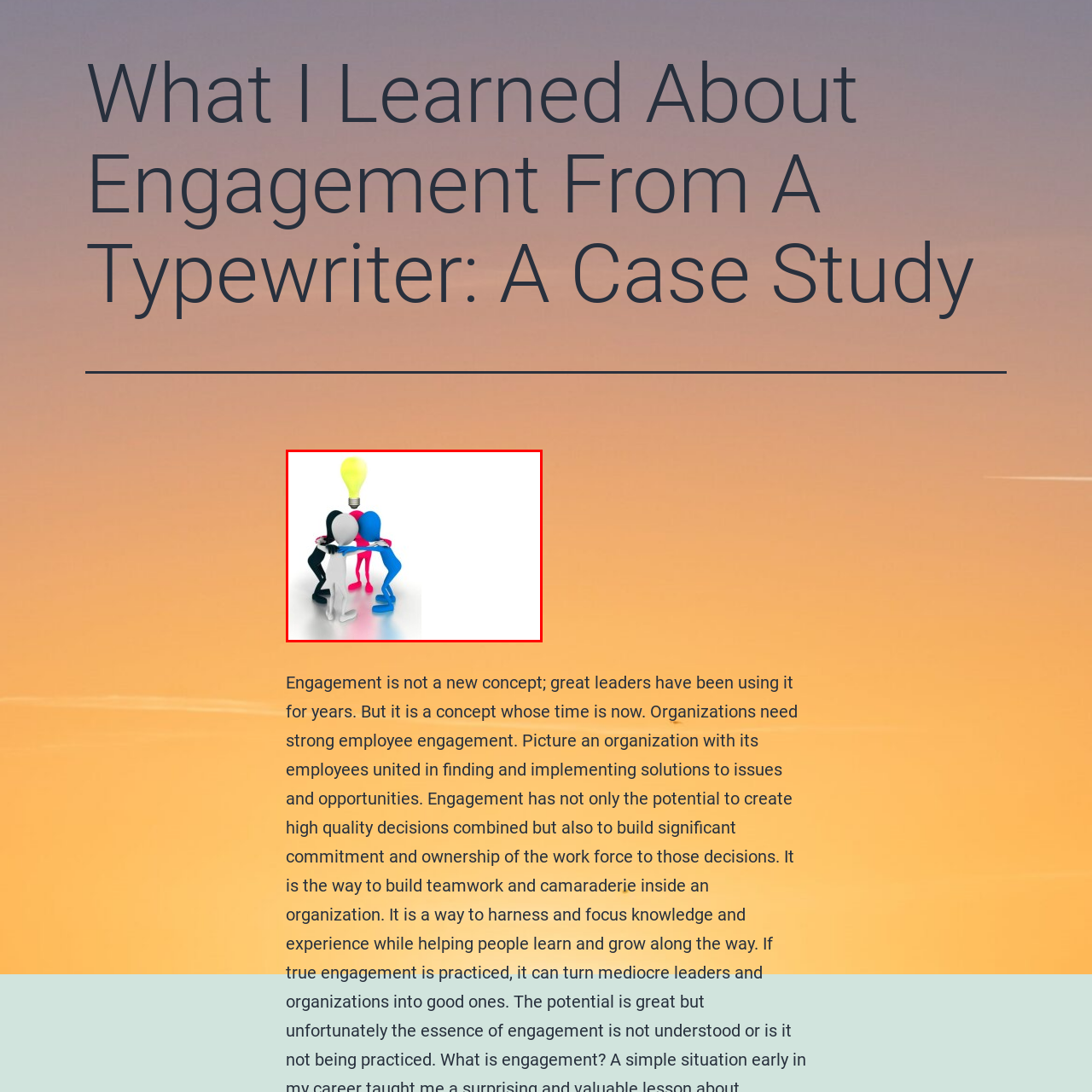Observe the image within the red boundary, What does the background of the image focus on? Respond with a one-word or short phrase answer.

The figures and light bulb